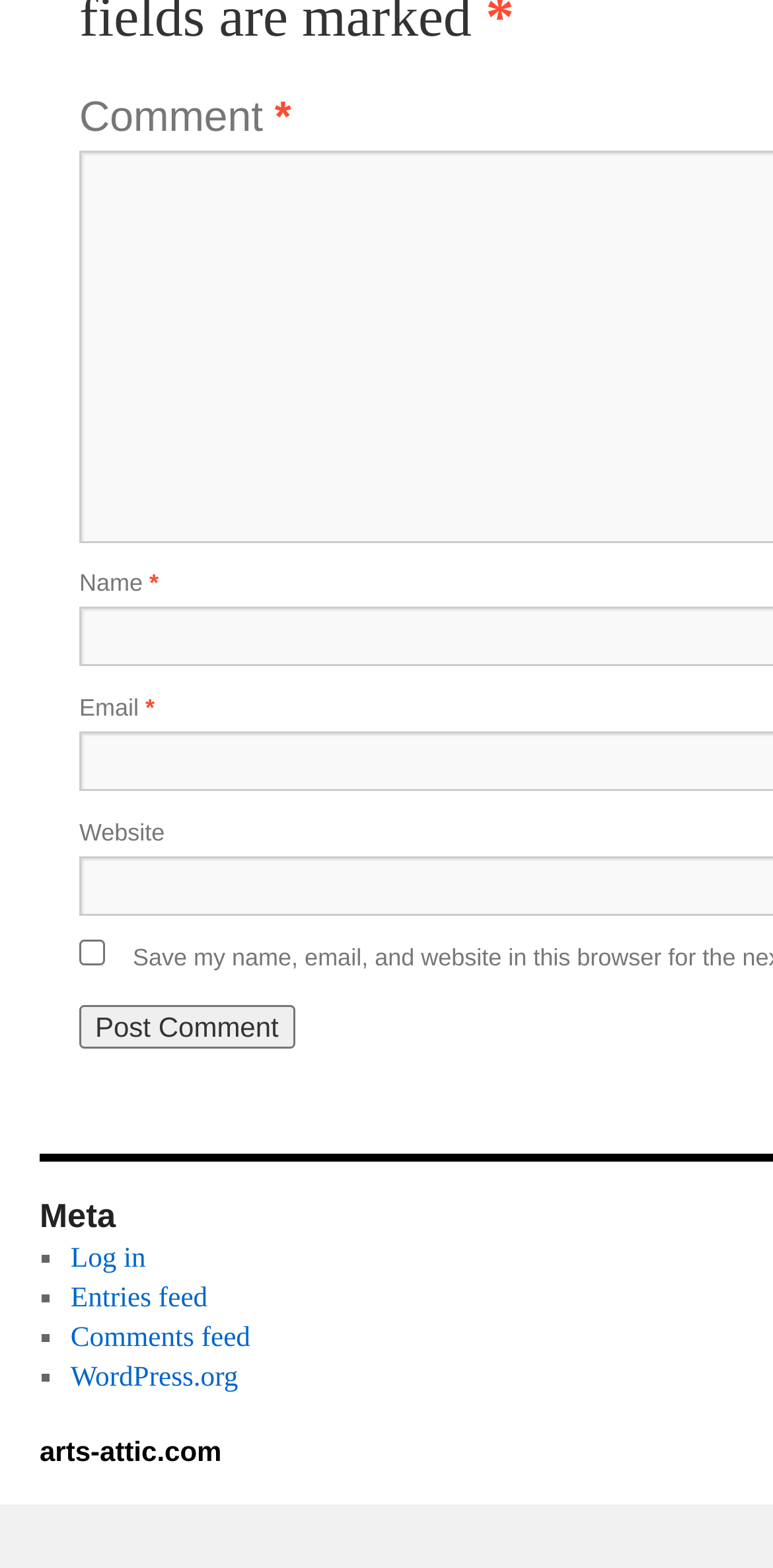How many input fields are there?
Please provide an in-depth and detailed response to the question.

There are four input fields on the webpage: 'Name', 'Email', 'Website', and a checkbox. These fields are likely used to collect user information for commenting purposes.